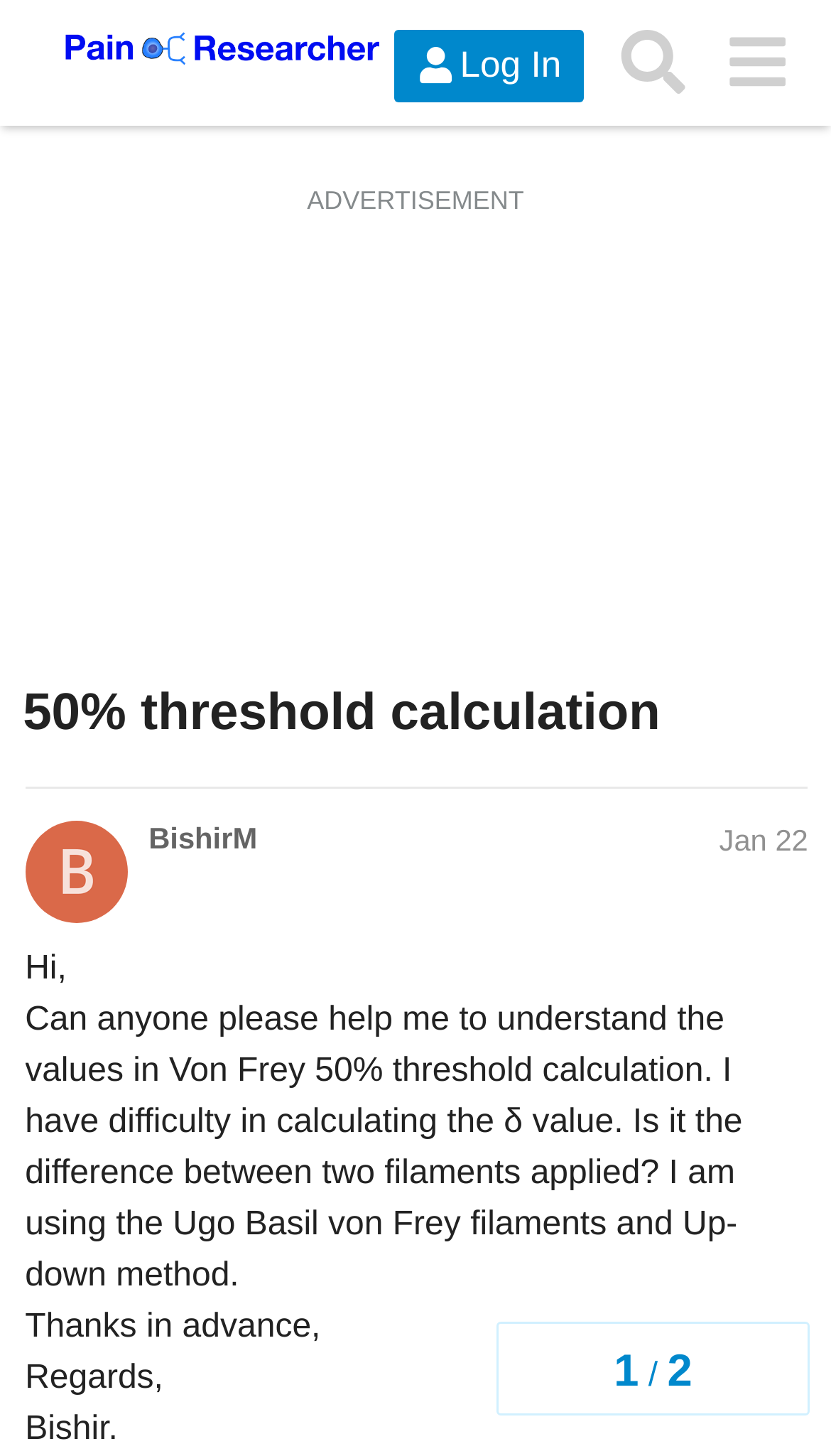Extract the text of the main heading from the webpage.

50% threshold calculation